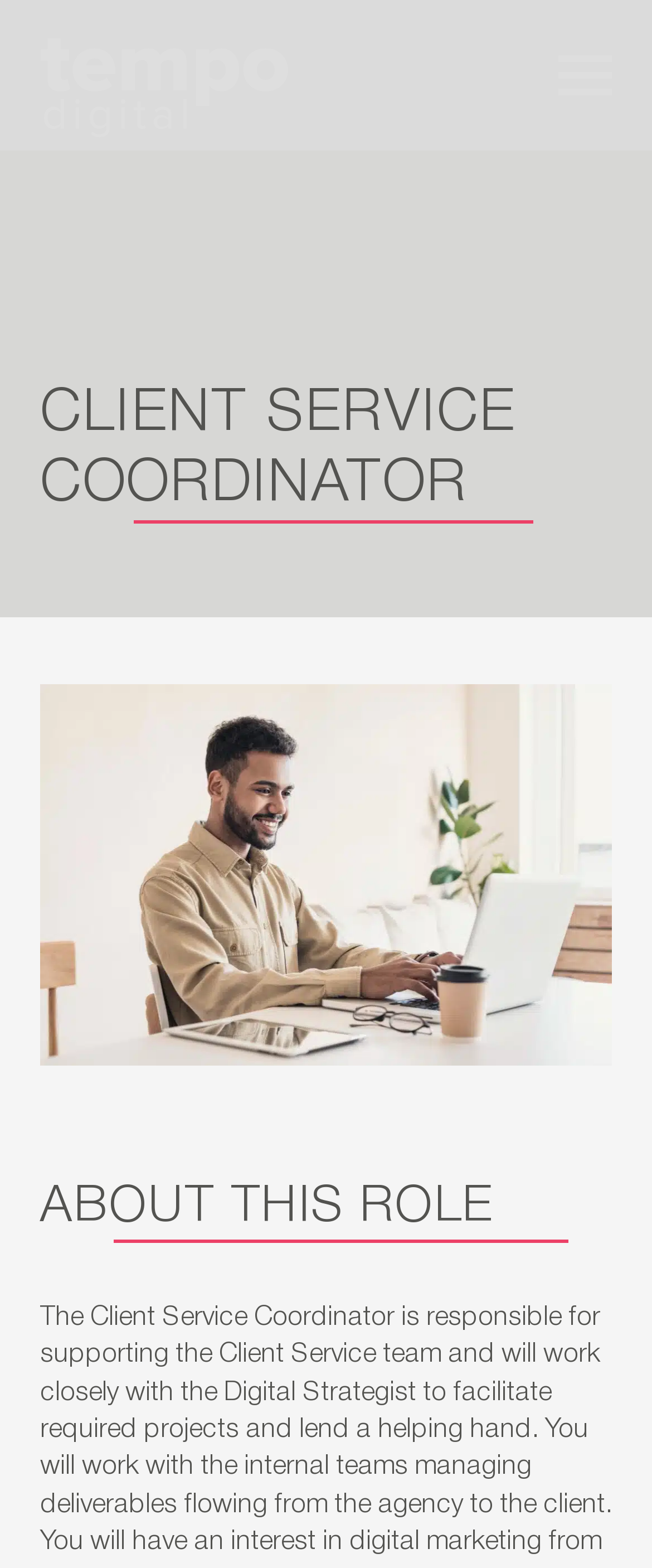Reply to the question with a brief word or phrase: What is the scene depicted in the image on the webpage?

A man sitting in front of a laptop